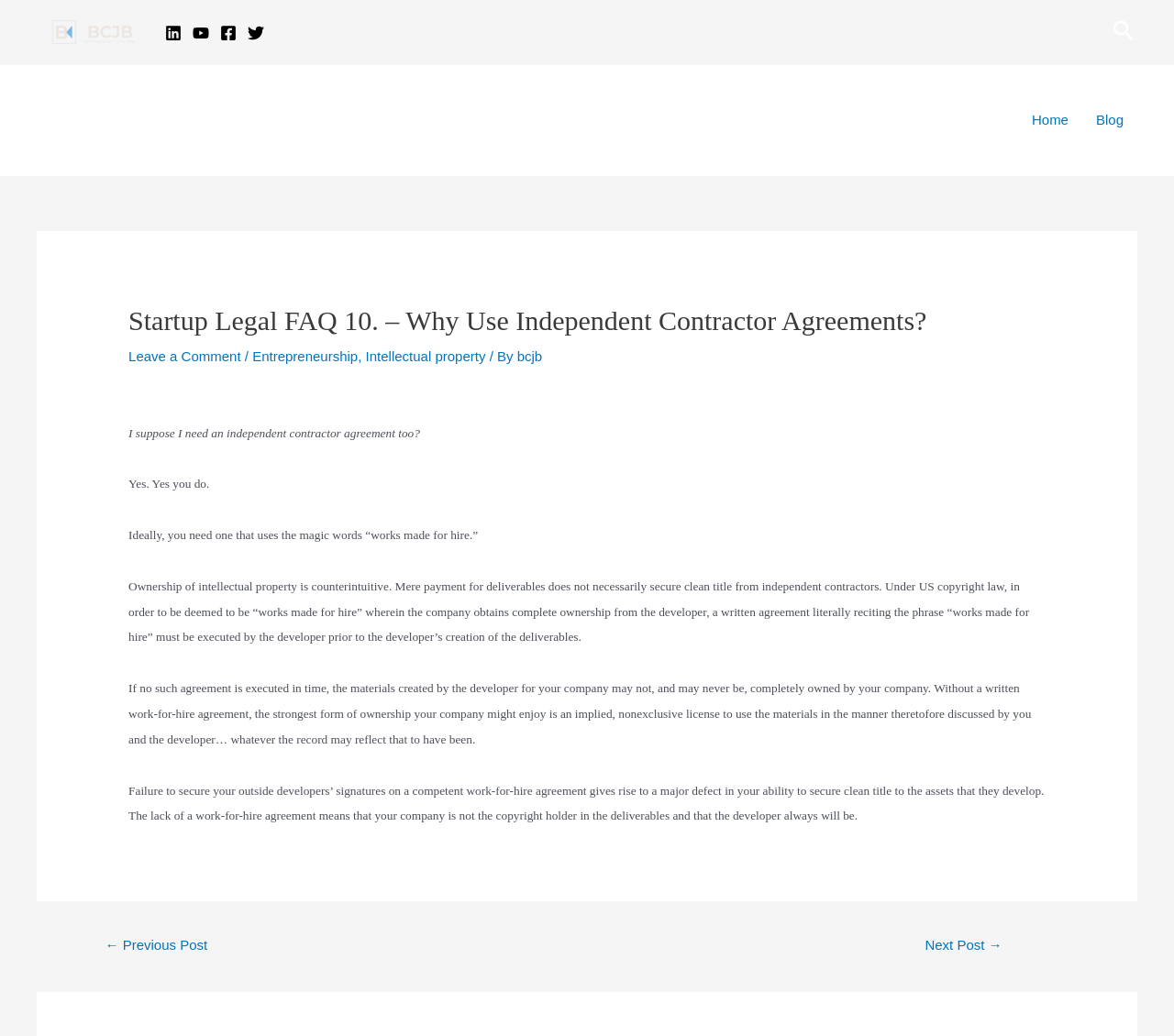What is the purpose of an independent contractor agreement?
Using the image, give a concise answer in the form of a single word or short phrase.

To secure clean title to intellectual property